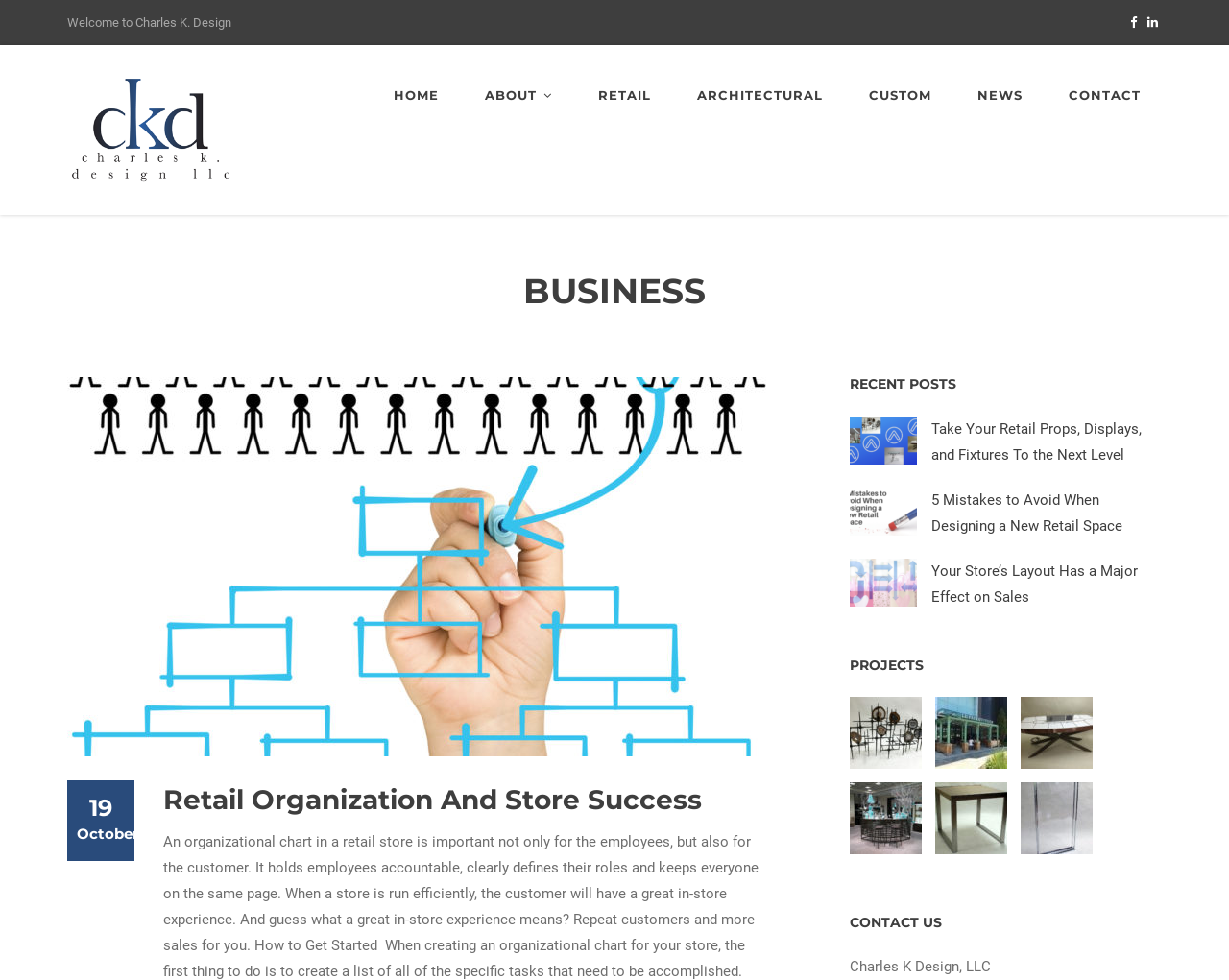Can you give a detailed response to the following question using the information from the image? What is the name of the design company?

The name of the design company can be found in the top-left corner of the webpage, where it says 'Welcome to Charles K. Design'.